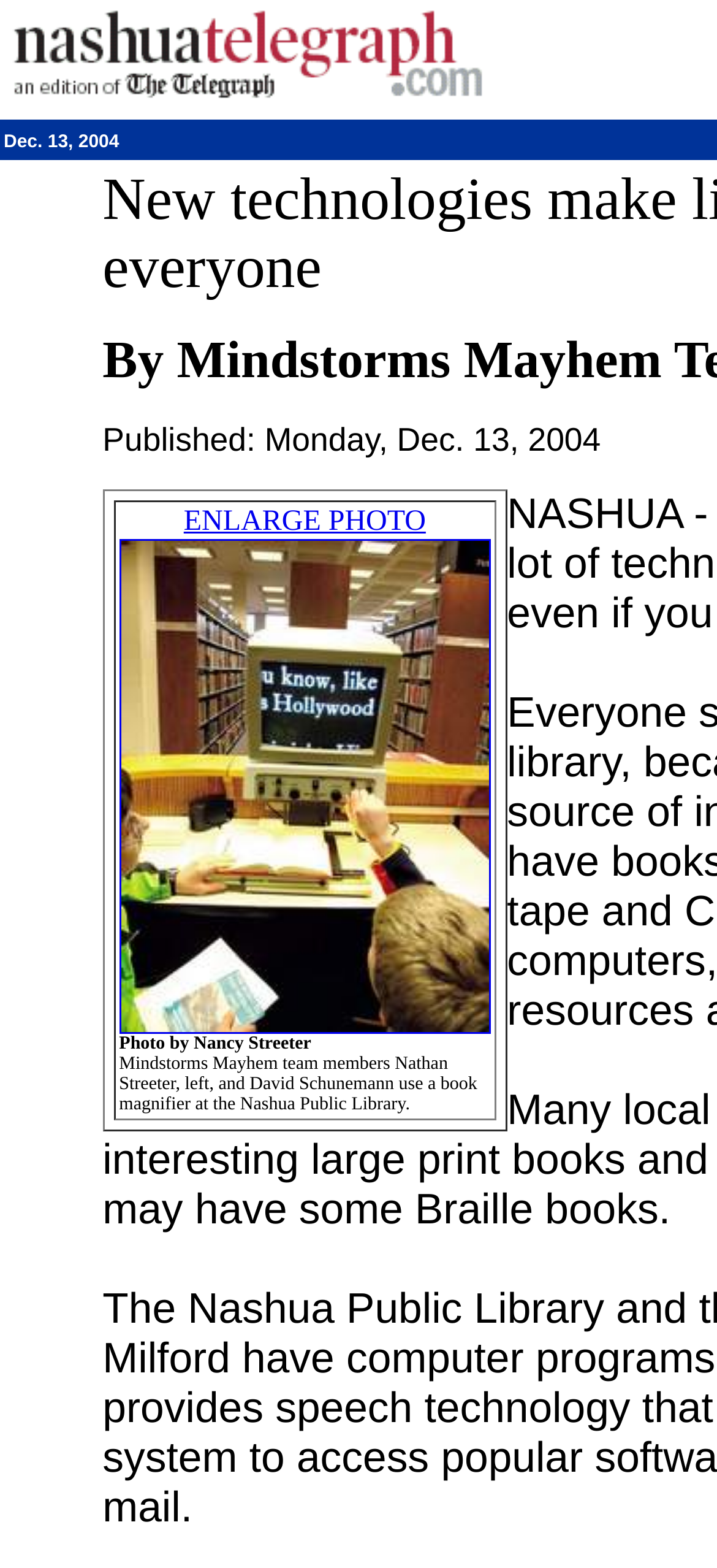What is the name of the team in the photo?
Provide an in-depth and detailed explanation in response to the question.

The team name can be found in the photo description, which mentions that Nathan Streeter and David Schunemann are team members of Mindstorms Mayhem.